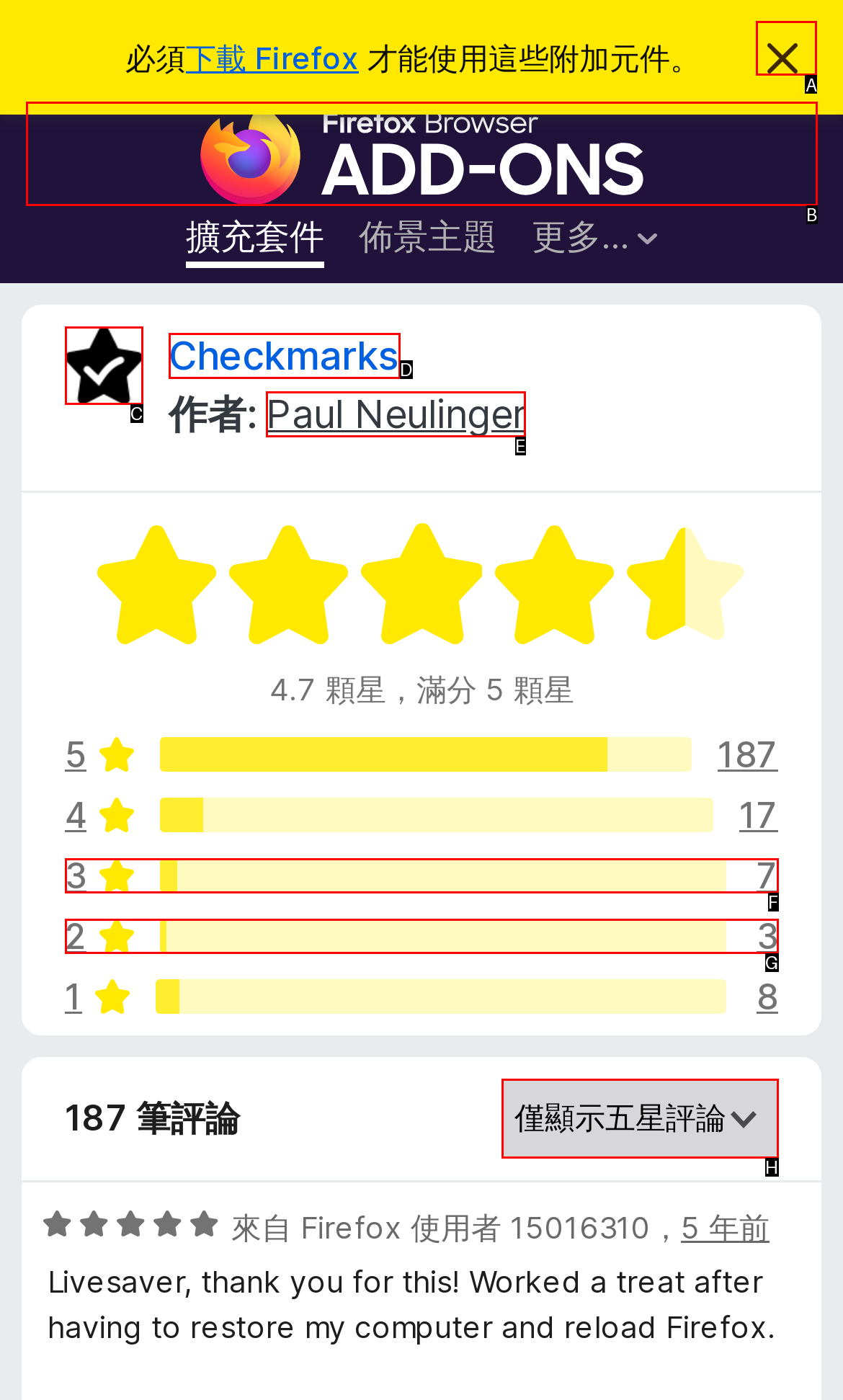For the task: Login to your account, tell me the letter of the option you should click. Answer with the letter alone.

A